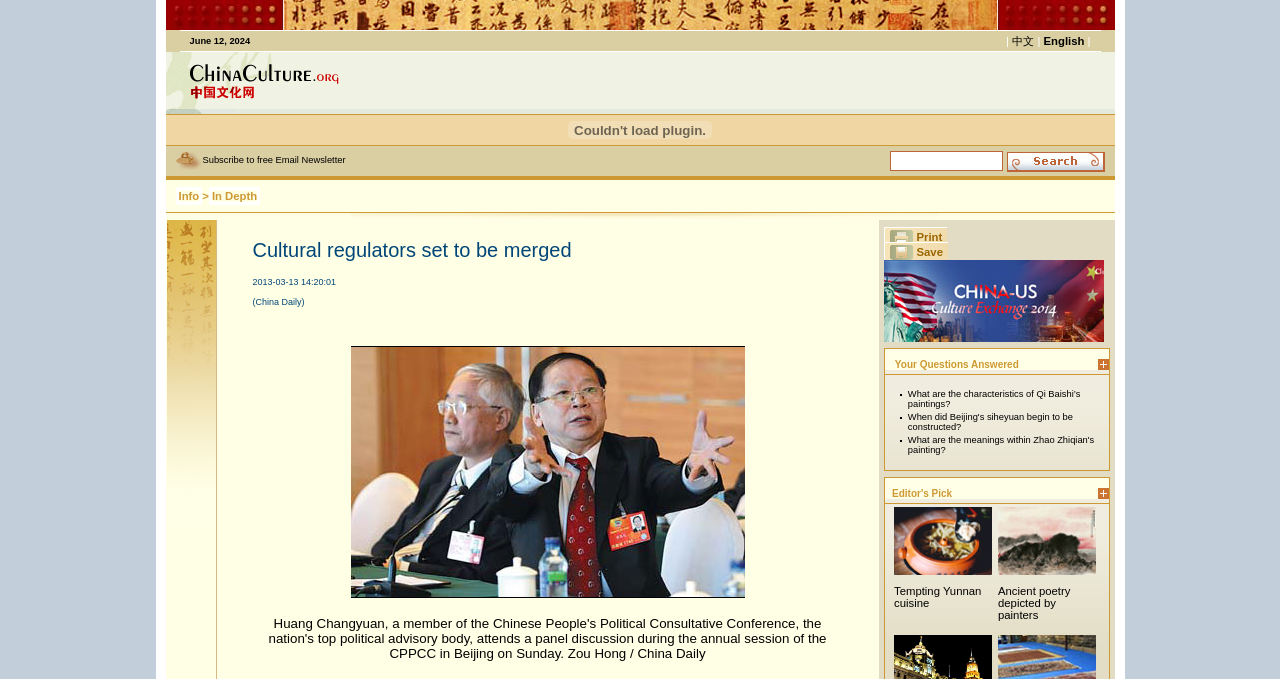Point out the bounding box coordinates of the section to click in order to follow this instruction: "Click the image at the top left corner".

[0.129, 0.0, 0.221, 0.044]